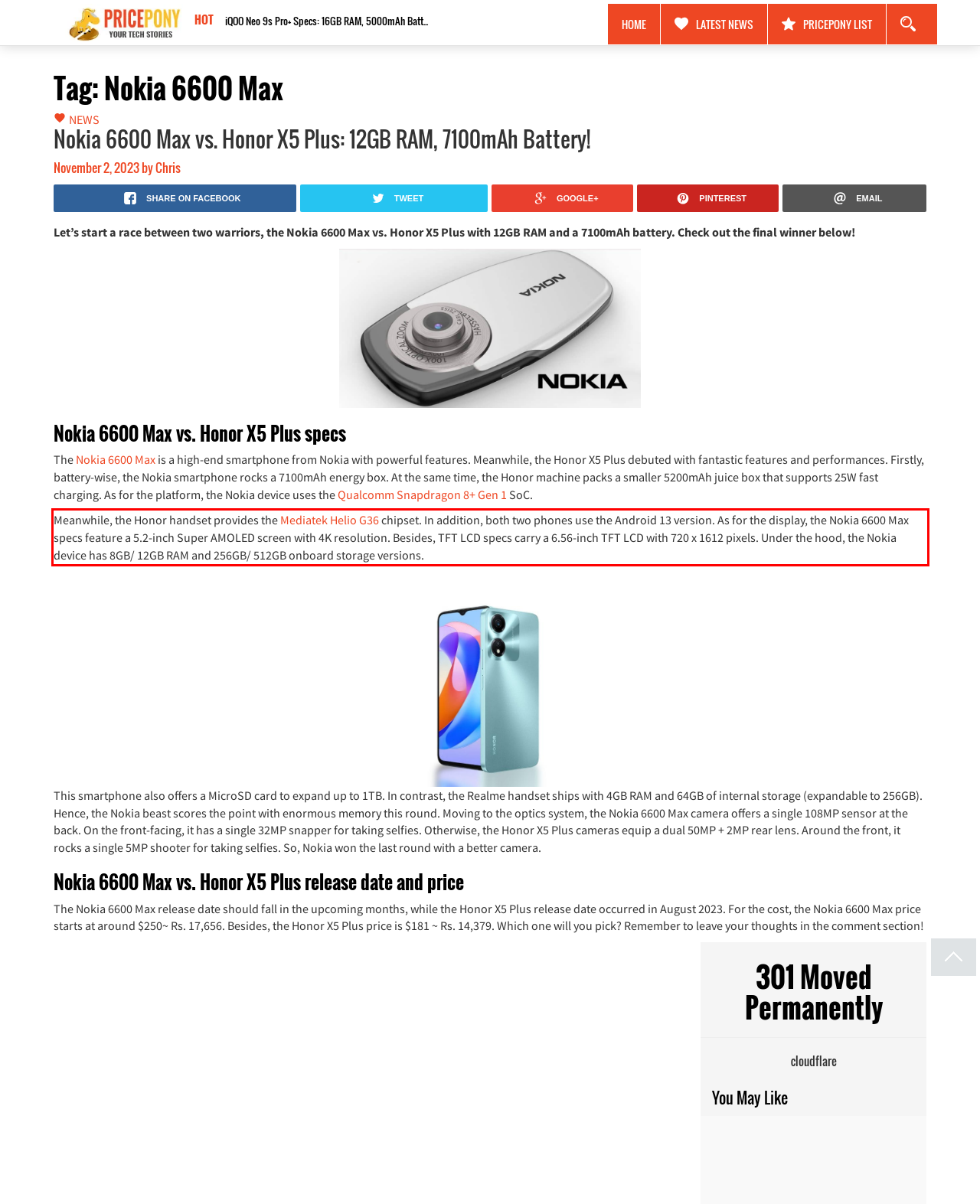Please identify and extract the text from the UI element that is surrounded by a red bounding box in the provided webpage screenshot.

Meanwhile, the Honor handset provides the Mediatek Helio G36 chipset. In addition, both two phones use the Android 13 version. As for the display, the Nokia 6600 Max specs feature a 5.2-inch Super AMOLED screen with 4K resolution. Besides, TFT LCD specs carry a 6.56-inch TFT LCD with 720 x 1612 pixels. Under the hood, the Nokia device has 8GB/ 12GB RAM and 256GB/ 512GB onboard storage versions.